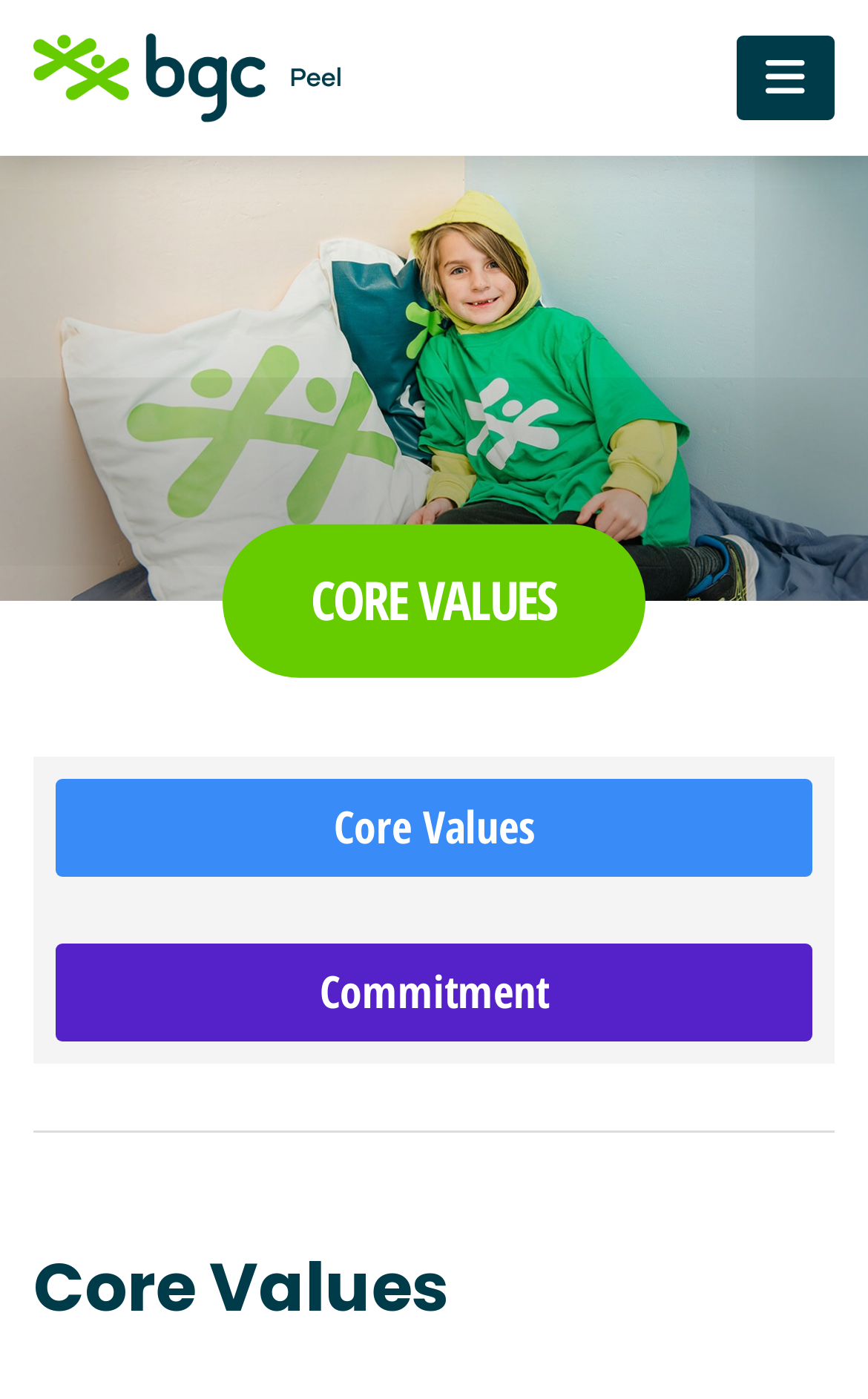Create a detailed narrative of the webpage’s visual and textual elements.

The webpage is about the Core Values of BGC Peel, an organization that works with children, youth, families, and communities. At the top left of the page, there is a link and an image, both labeled "BGC Peel", which likely serve as a logo or a navigation element. 

To the right of the logo, there is a button labeled "Menu Toggle", which suggests that the webpage has a menu that can be expanded or collapsed. 

Below the logo and the menu toggle button, there is a prominent heading that reads "CORE VALUES" in a large font size, taking up a significant portion of the page. 

Further down the page, there are two links, "Core Values 5" and "Commitment 5", placed side by side, which may lead to specific pages or sections related to the organization's core values and commitment. 

At the very bottom of the page, there is another heading that reads "Core Values", which may serve as a footer or a separator.